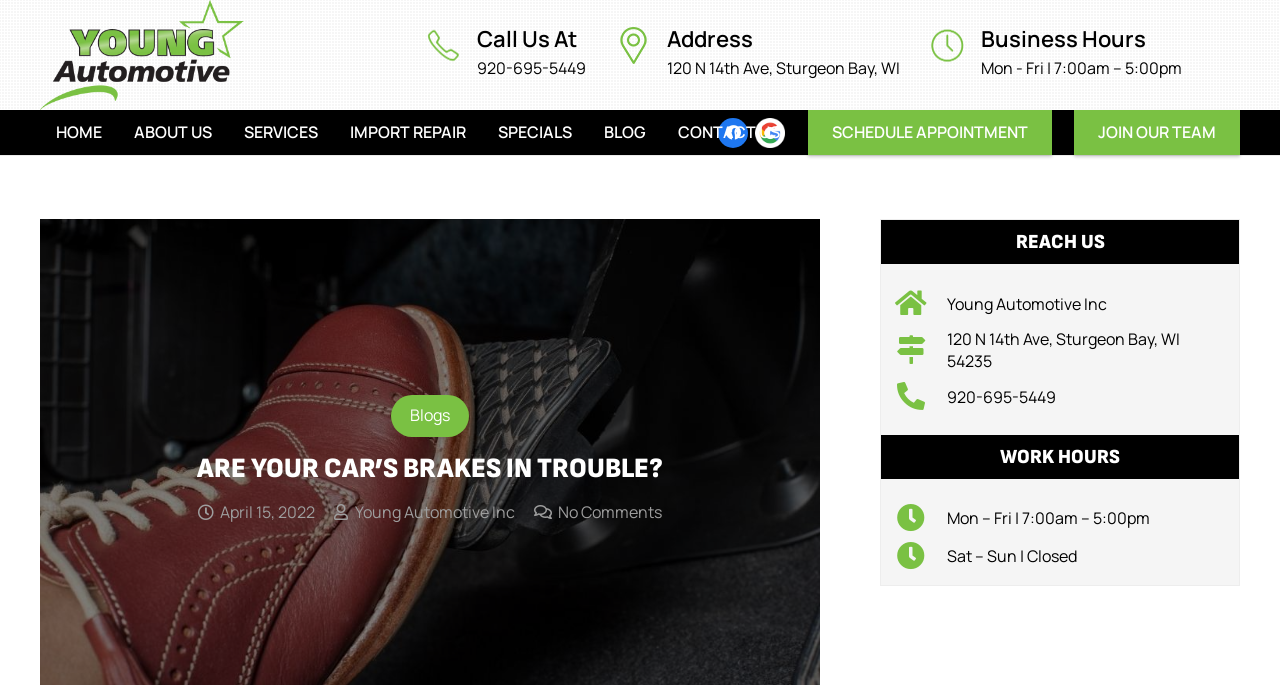Please give a succinct answer to the question in one word or phrase:
What is the address of Young Automotive?

120 N 14th Ave, Sturgeon Bay, WI